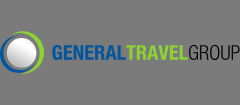Detail every aspect of the image in your description.

The image features the logo of "General Travel Group," a travel service provider specializing in creating tailored itineraries for travelers. The logo displays a modern design with the name "GENERAL TRAVEL GROUP" prominently featured; "GENERAL" is stylized in dark blue, while "TRAVEL" is in a vibrant green, reflecting an approachable and dynamic brand identity. Accompanying the text is a circular emblem, suggesting a sense of connectivity and global reach within the travel industry. This logo is likely used across various platforms to enhance brand recognition and convey the company's commitment to offering personalized travel experiences.